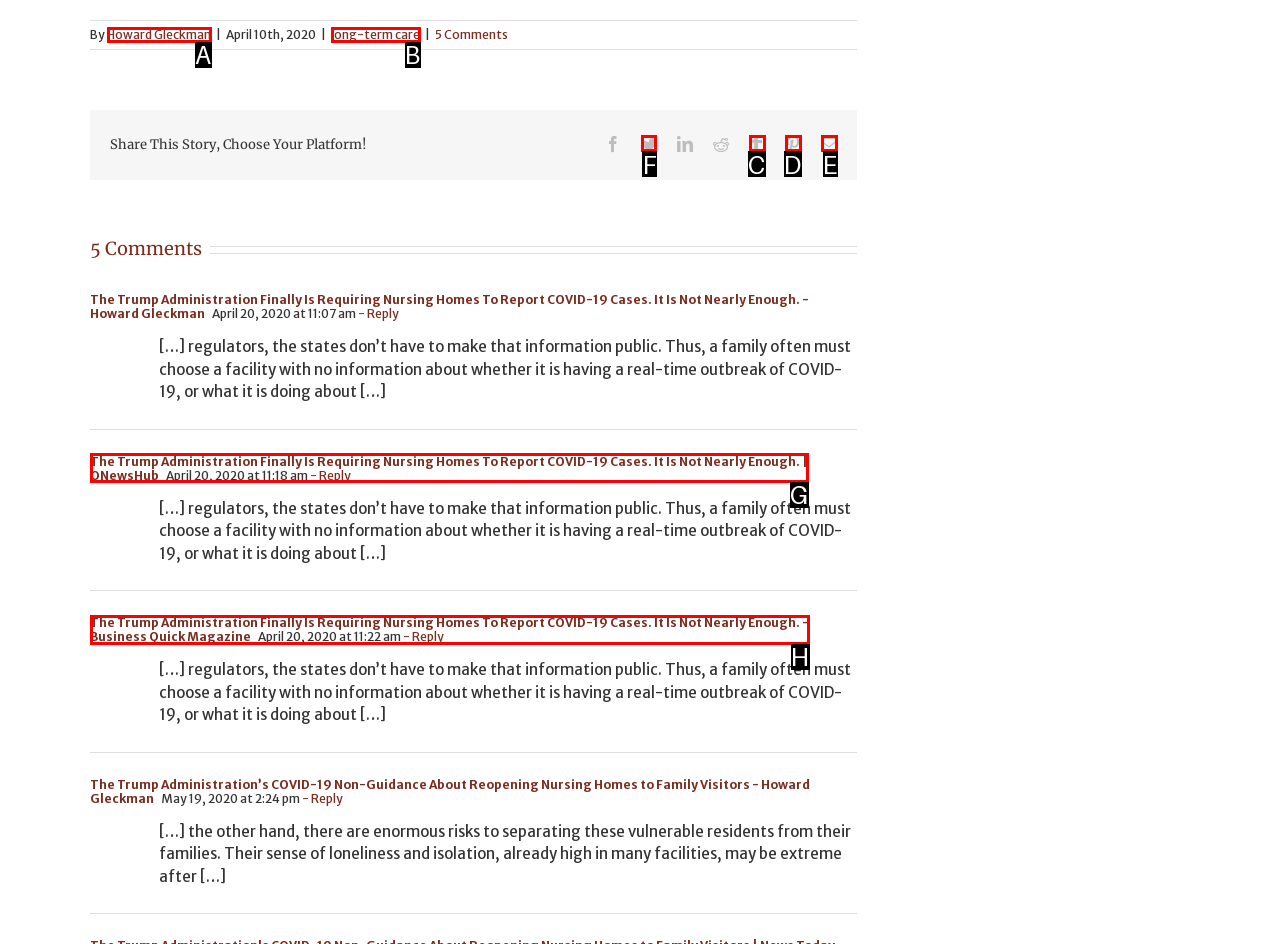Tell me the correct option to click for this task: Share this story on Twitter
Write down the option's letter from the given choices.

F